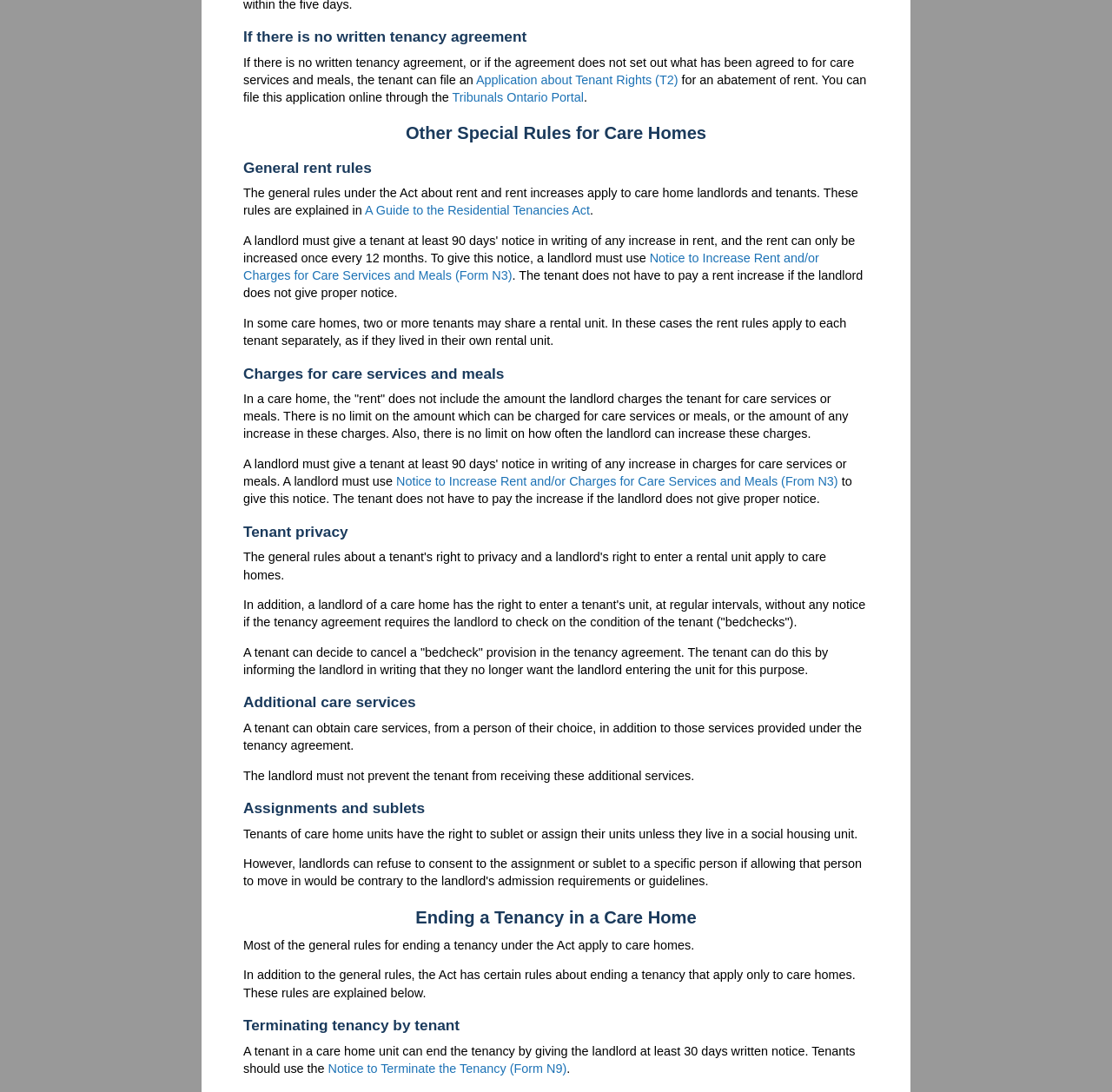What is the purpose of a 'bedcheck' provision in a tenancy agreement? Examine the screenshot and reply using just one word or a brief phrase.

To check on the condition of the tenant